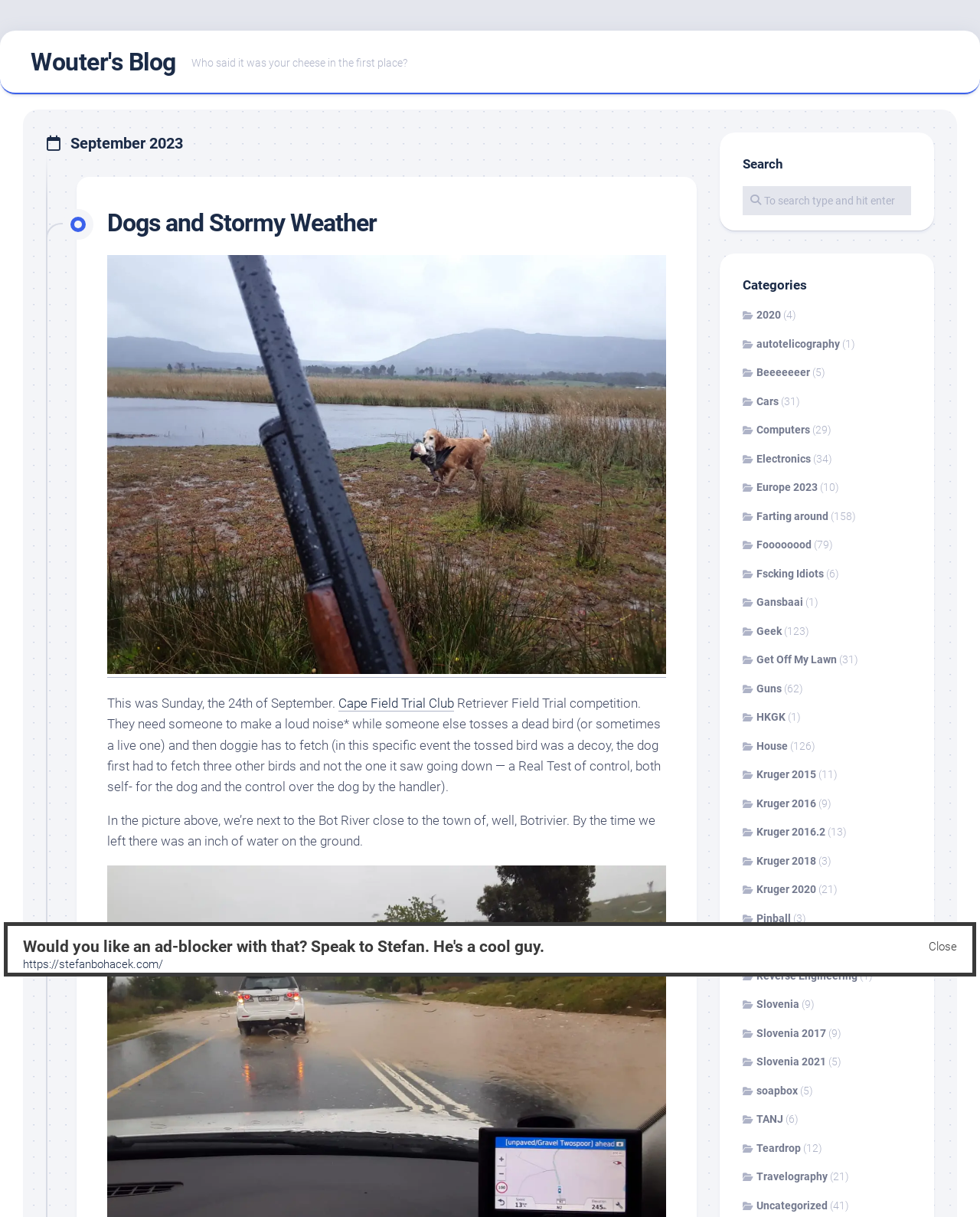Please provide a comprehensive answer to the question below using the information from the image: How many categories are listed on the webpage?

On the right-hand side of the webpage, there is a list of categories. Upon counting, I found that there are 28 categories listed, each with a number of posts associated with it.